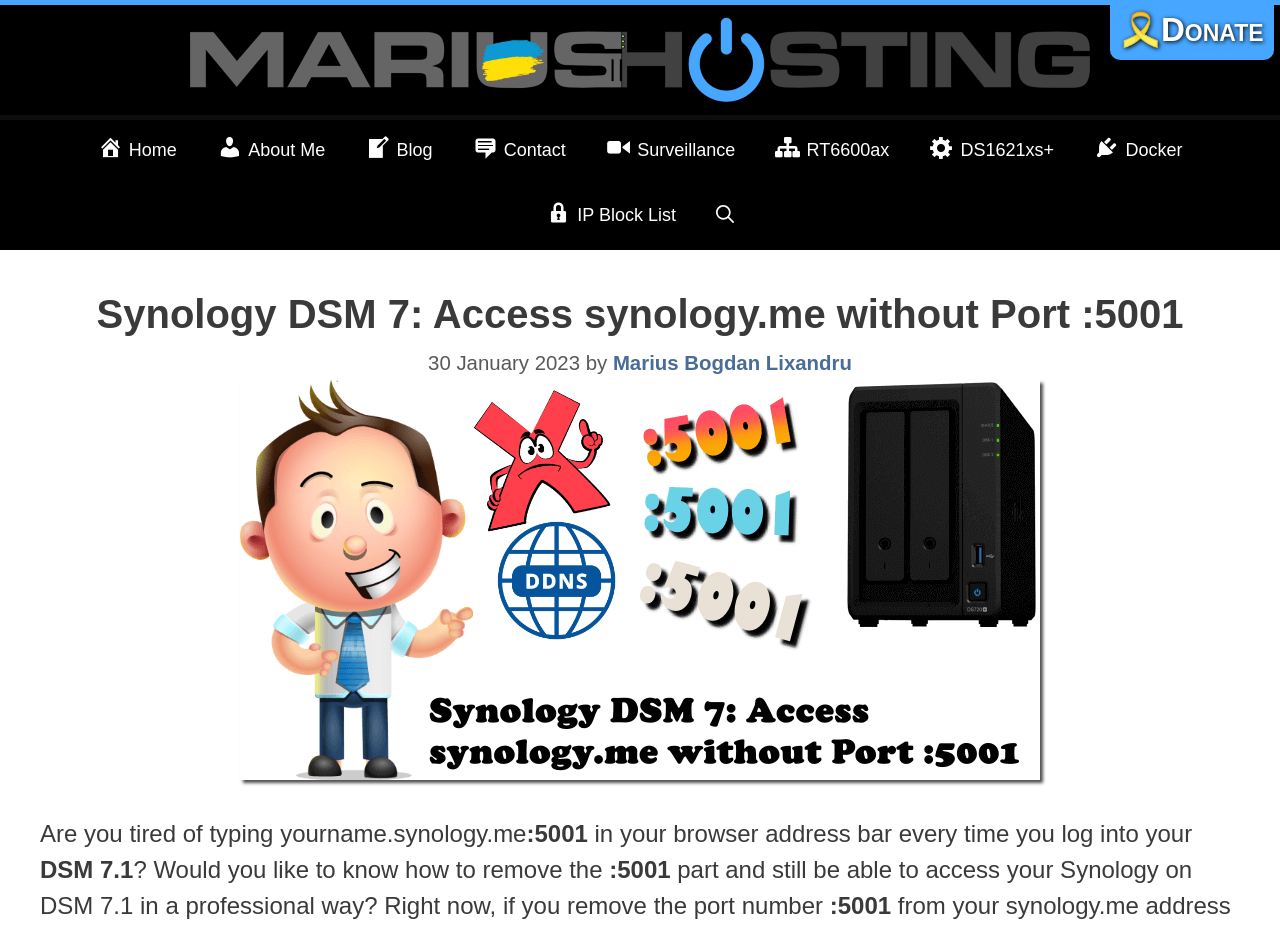Respond to the question below with a single word or phrase: What is the date of the article?

30 January 2023